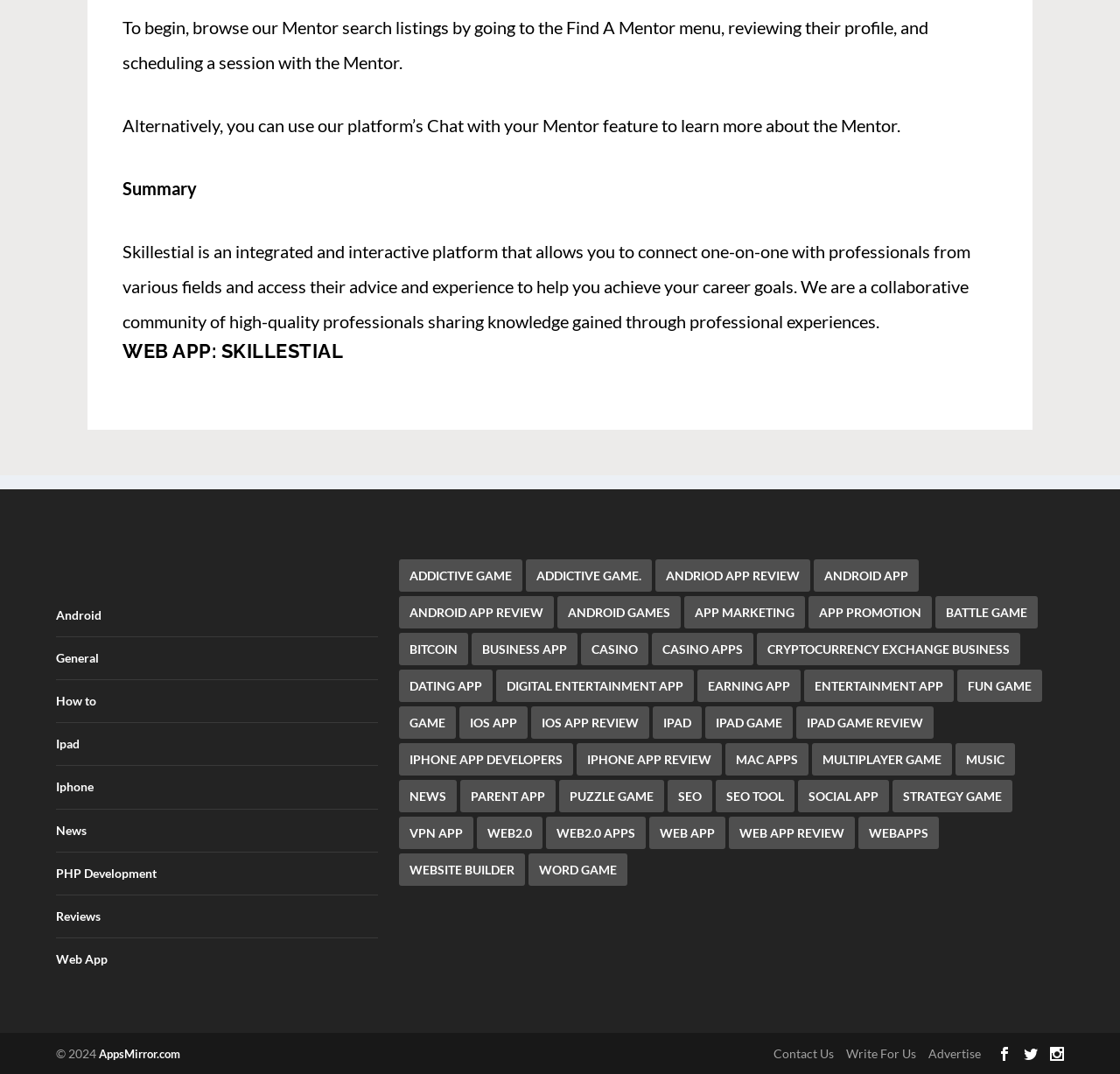How many links are available under the 'contentinfo' section?
Please answer the question with a detailed response using the information from the screenshot.

The 'contentinfo' section contains 15 links, including 'Android', 'General', 'How to', and others, which are listed vertically.